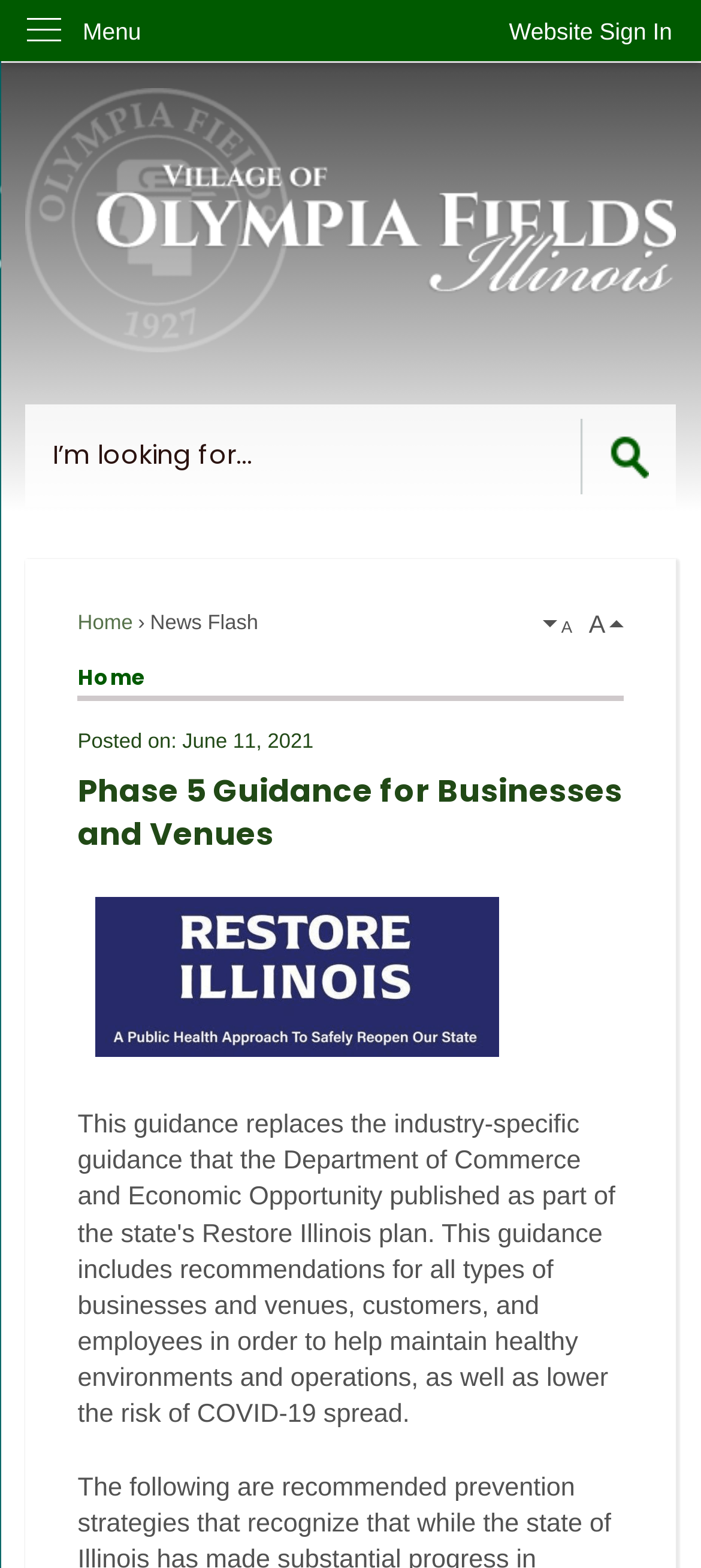Locate the bounding box coordinates of the clickable part needed for the task: "Go to the home page".

[0.037, 0.057, 0.963, 0.225]